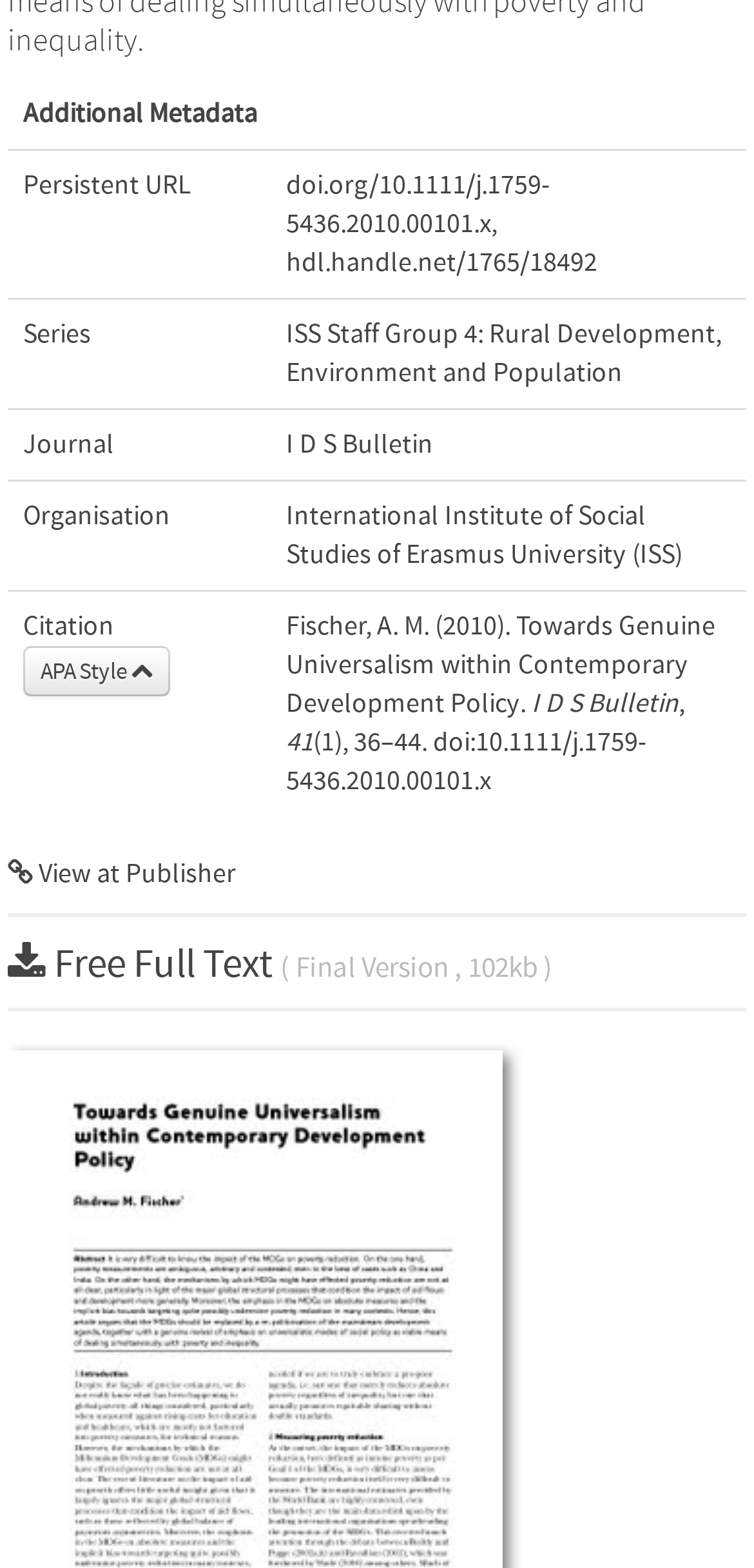Please identify the bounding box coordinates of the clickable area that will allow you to execute the instruction: "Access the DOI link".

[0.379, 0.109, 0.728, 0.153]